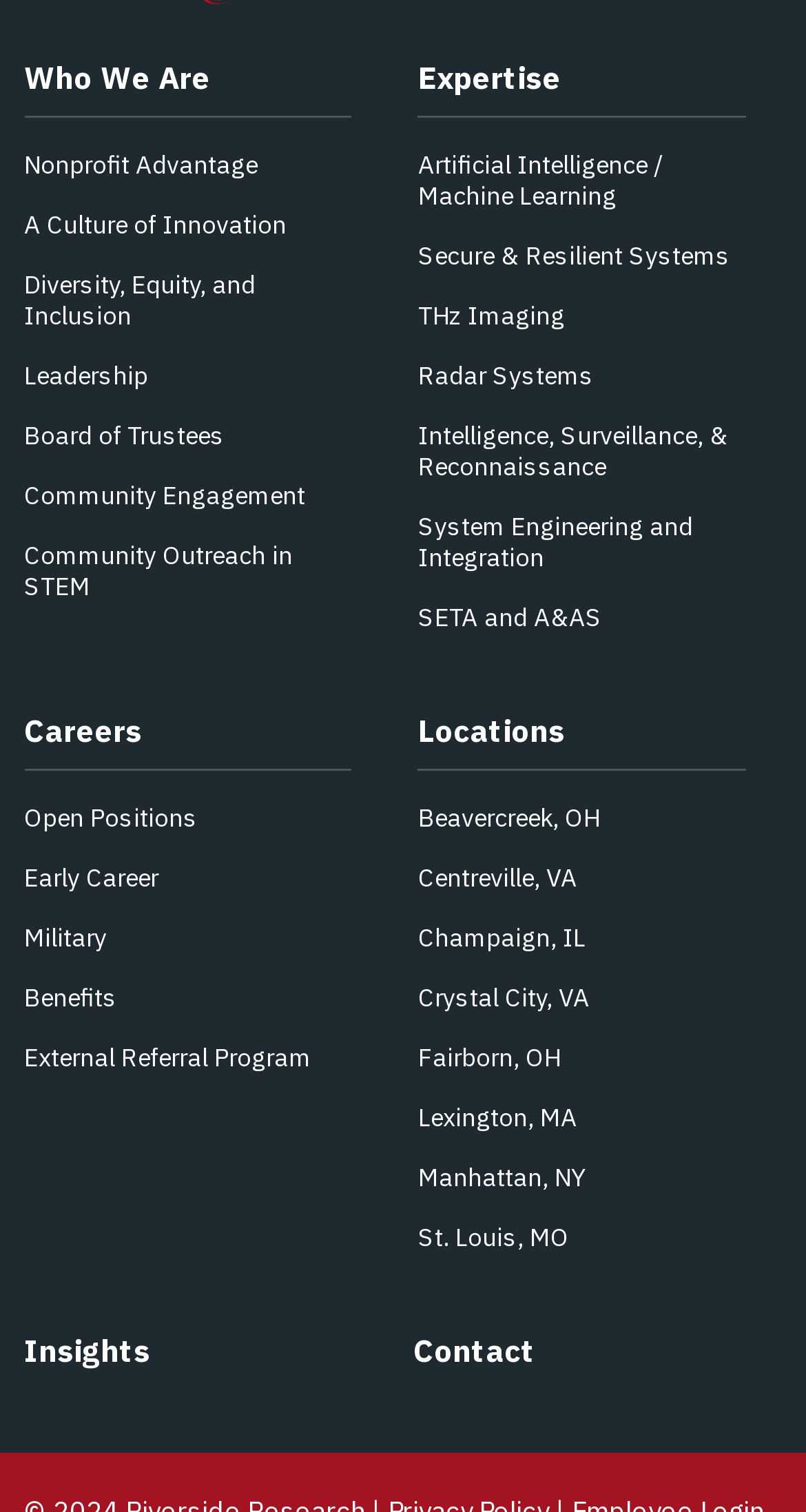What is the second expertise area listed?
Utilize the information in the image to give a detailed answer to the question.

Under the 'Expertise' section, the second link listed is 'Secure & Resilient Systems', which indicates that it is the second expertise area listed.